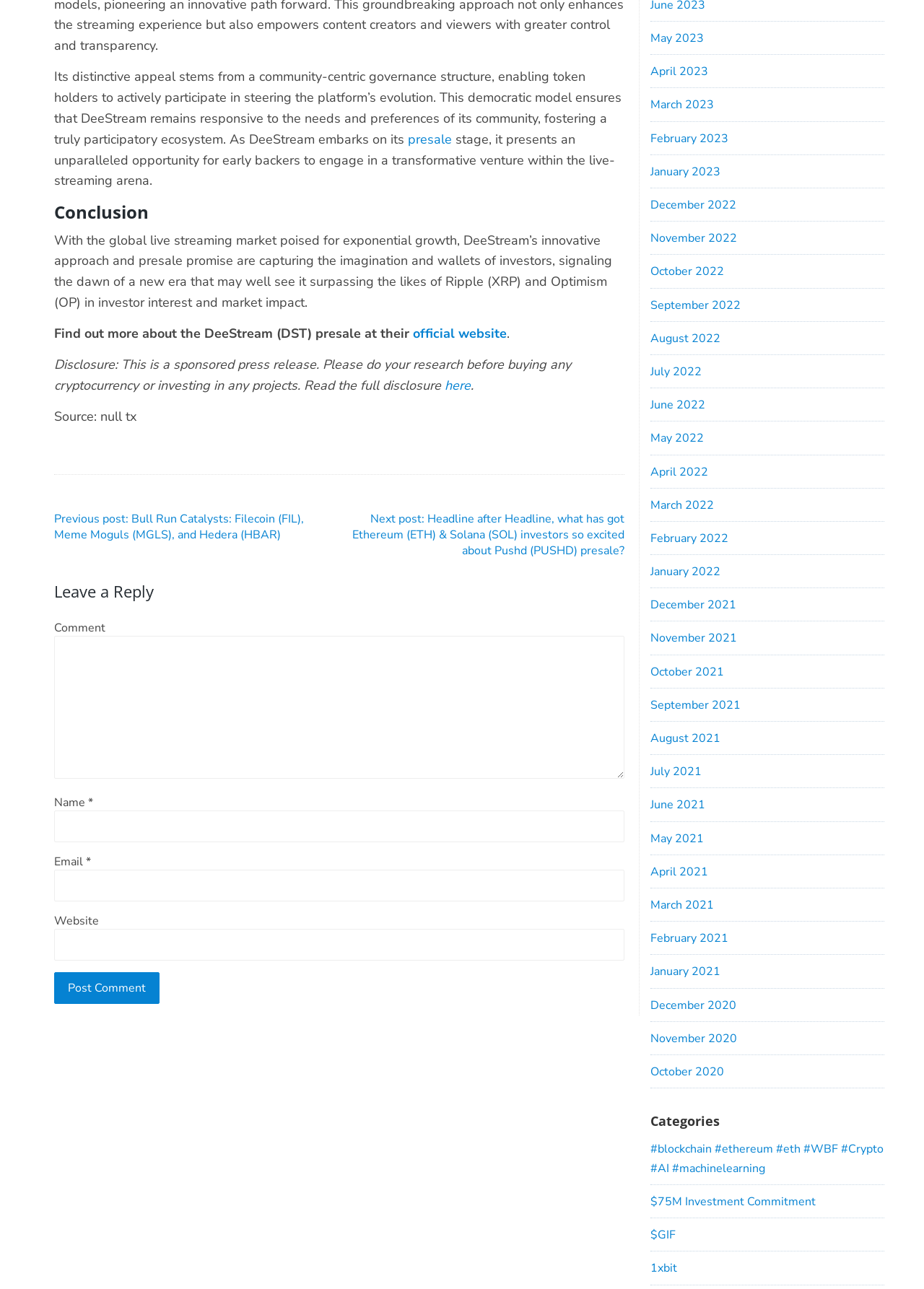Please locate the bounding box coordinates of the element that should be clicked to complete the given instruction: "Select the 'May 2023' link".

[0.704, 0.024, 0.761, 0.036]